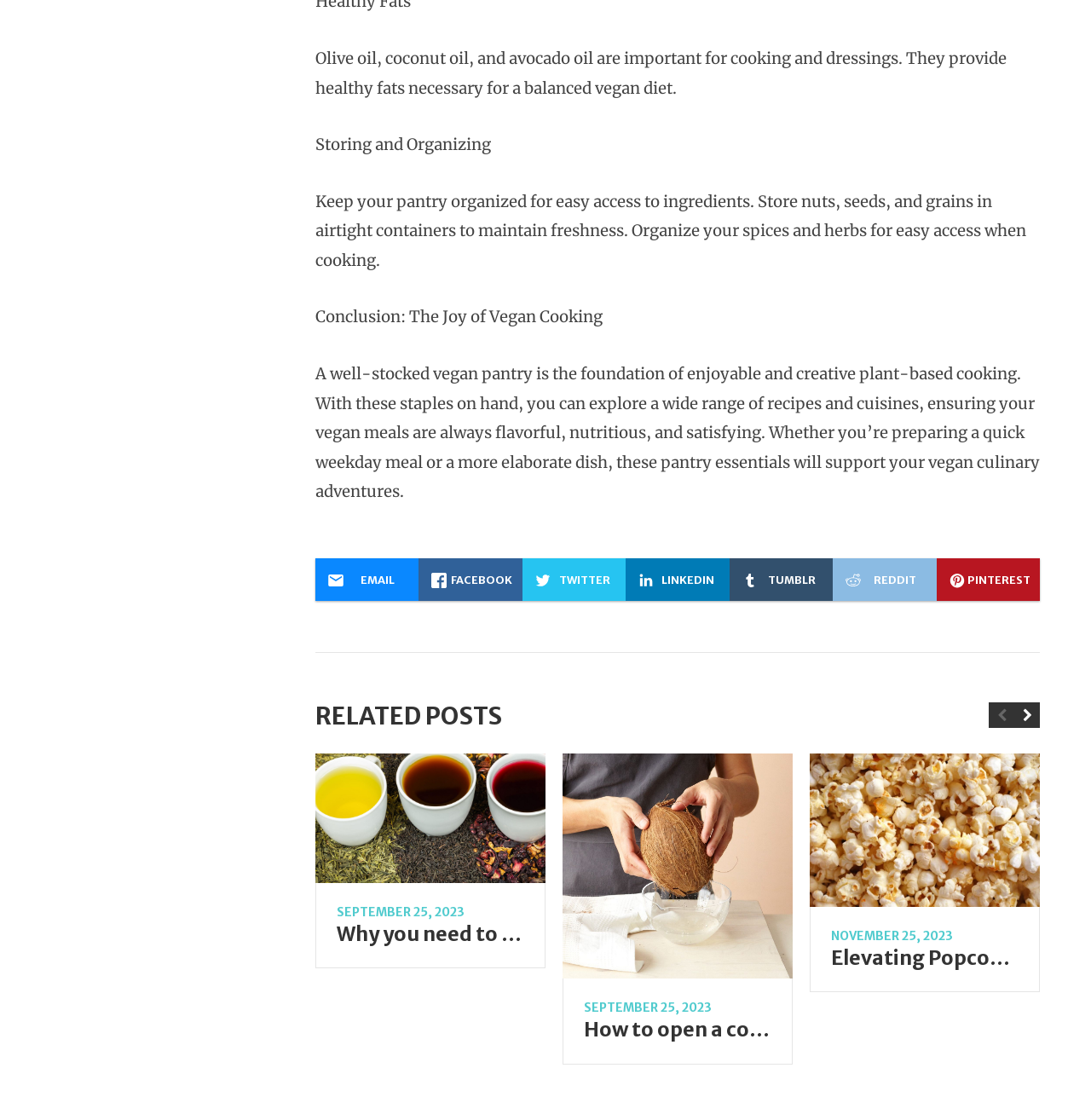Determine the bounding box coordinates for the area that needs to be clicked to fulfill this task: "Click on FACEBOOK". The coordinates must be given as four float numbers between 0 and 1, i.e., [left, top, right, bottom].

[0.384, 0.499, 0.479, 0.537]